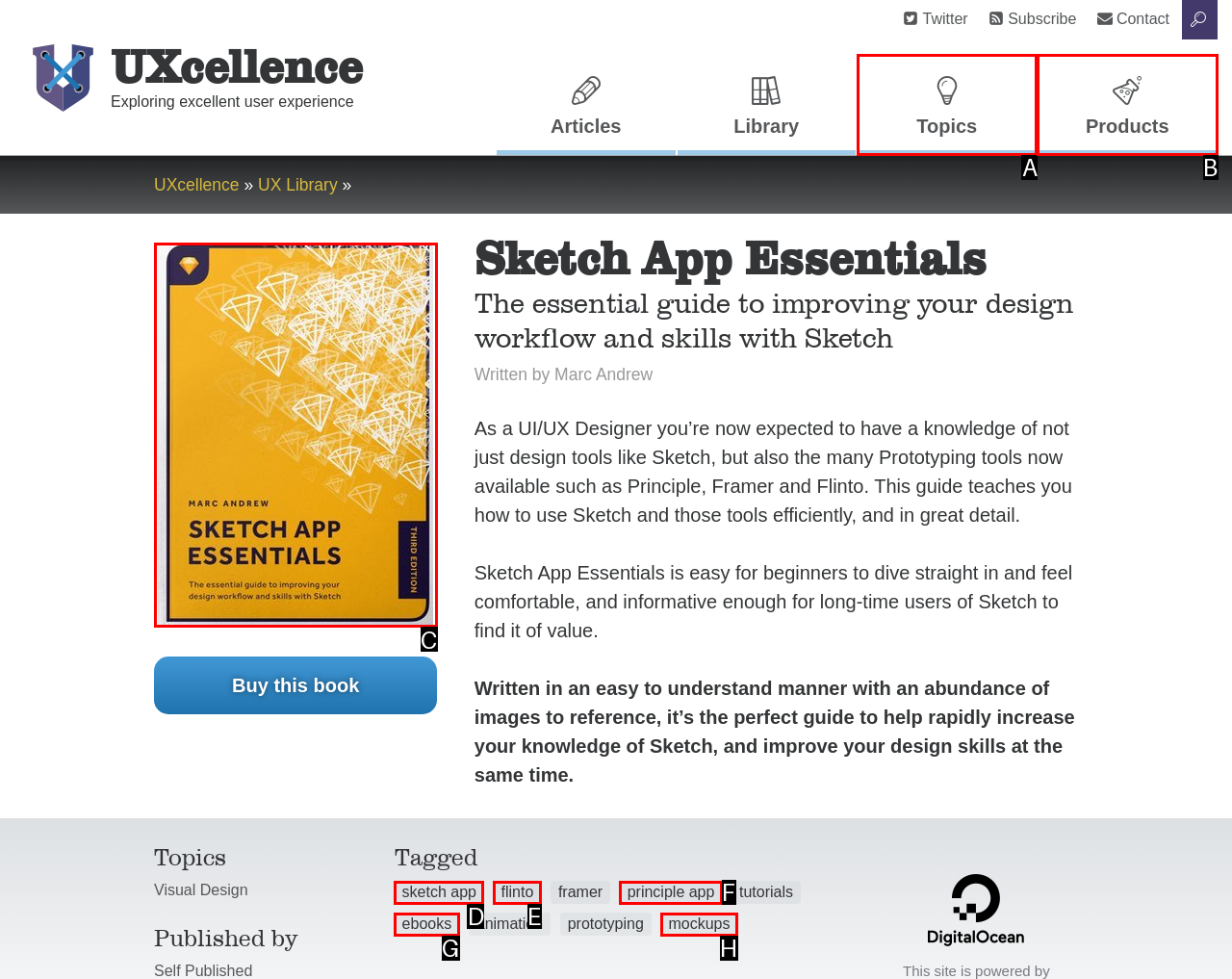Select the right option to accomplish this task: Read the article about Sketch App Essentials. Reply with the letter corresponding to the correct UI element.

C